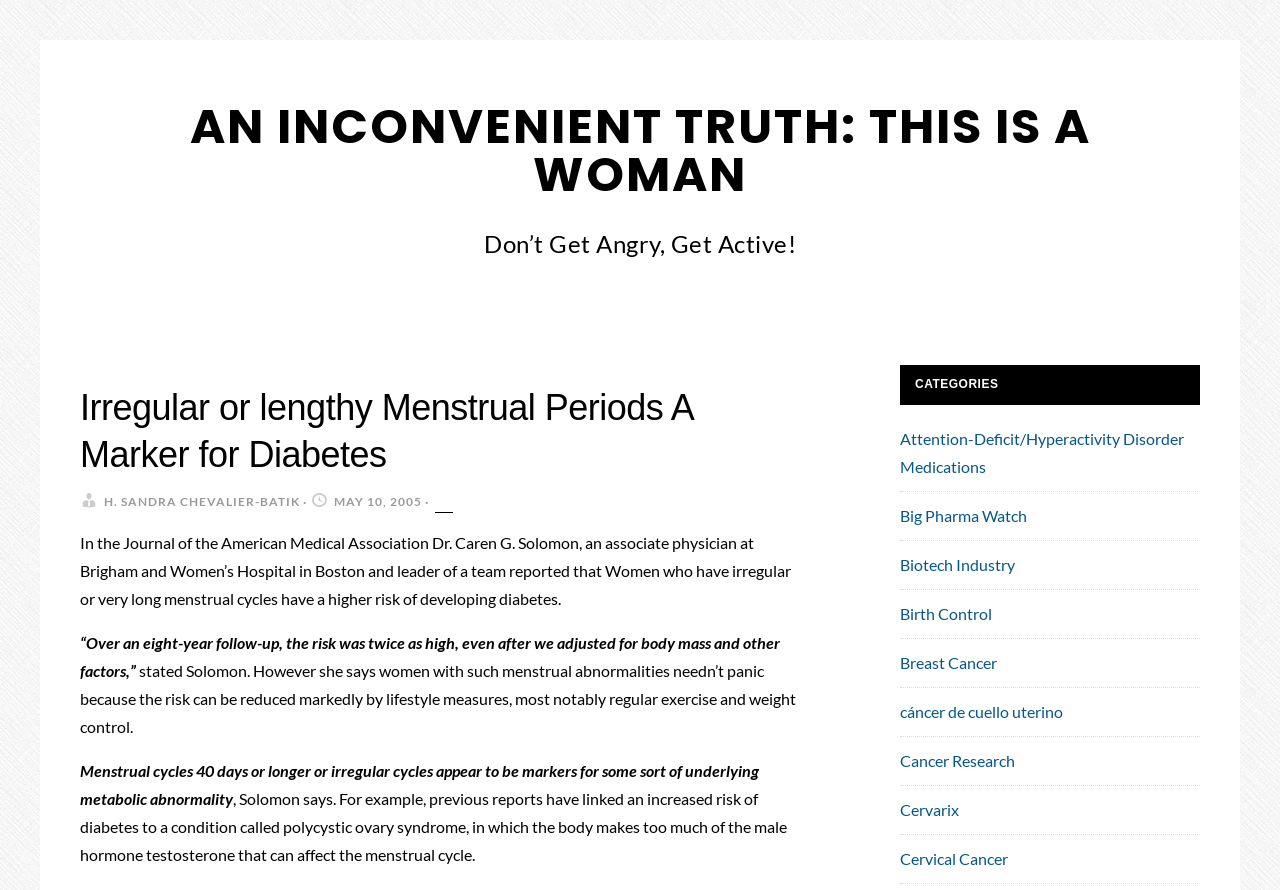What can reduce the risk of developing diabetes for women with irregular menstrual cycles?
Analyze the image and deliver a detailed answer to the question.

According to the article, Dr. Solomon states that women with irregular menstrual cycles can reduce their risk of developing diabetes by taking lifestyle measures, such as regular exercise and weight control.